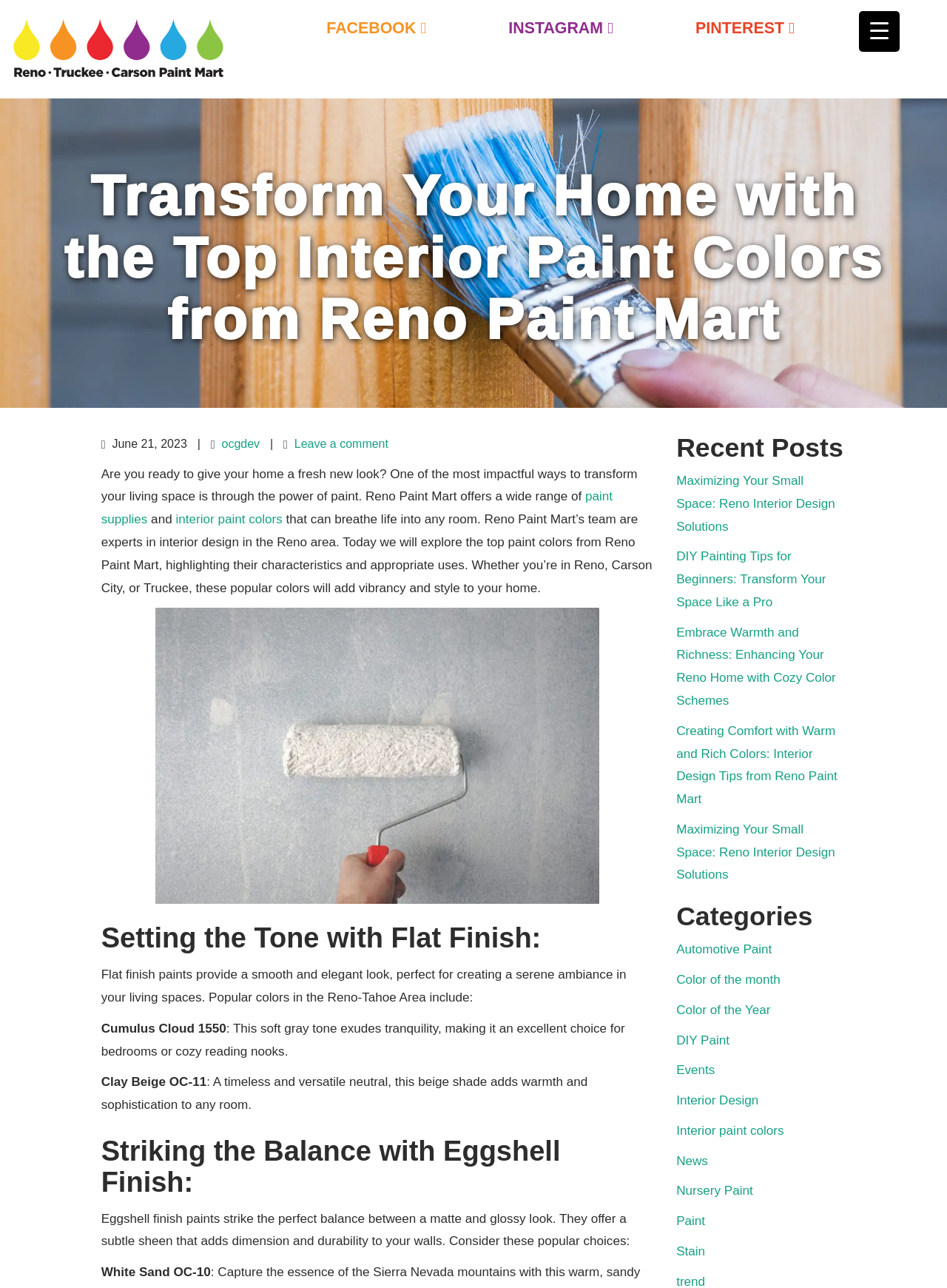How many social media links are there?
Using the image, respond with a single word or phrase.

3